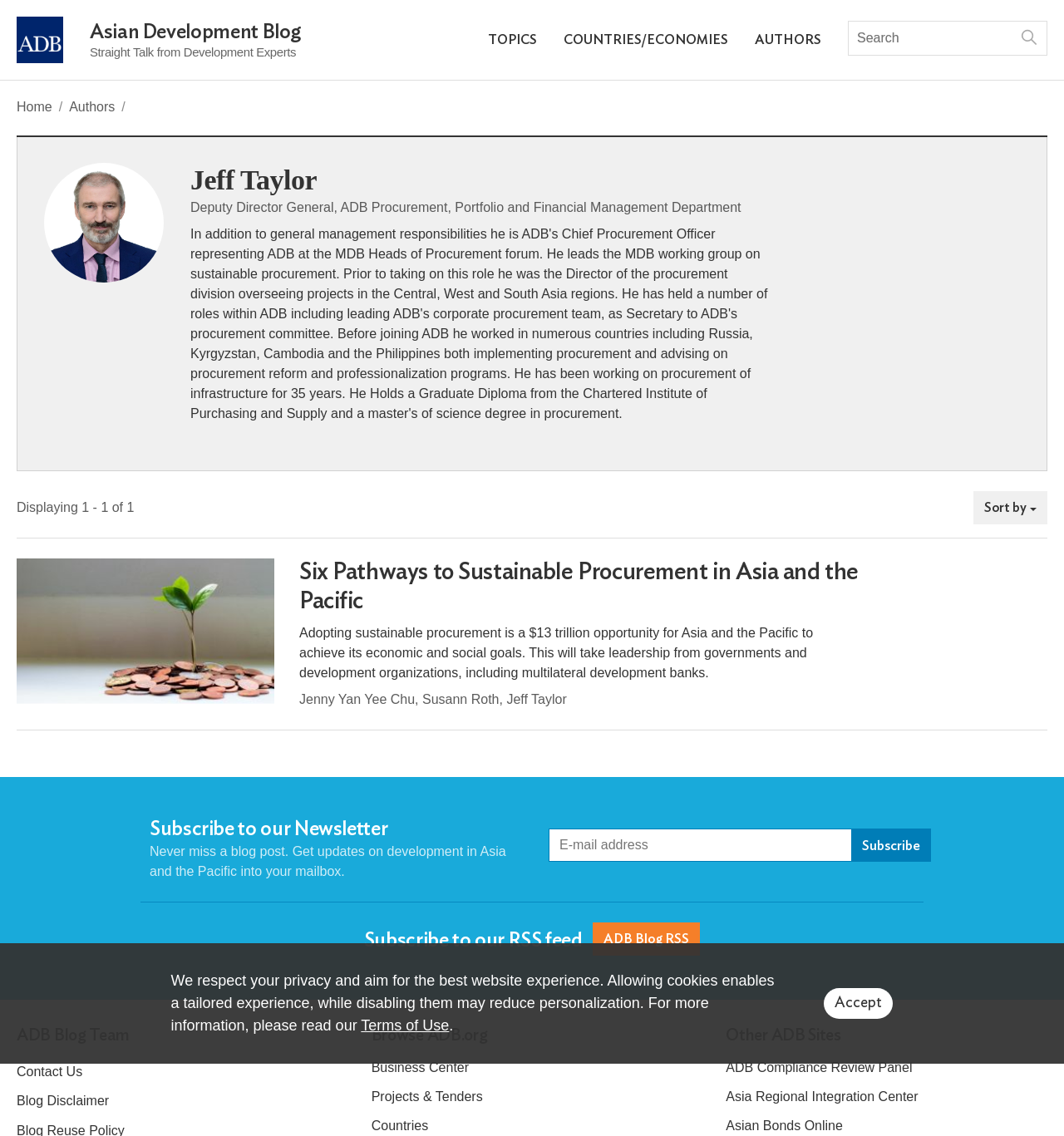Locate the UI element that matches the description name="email" placeholder="E-mail address" in the webpage screenshot. Return the bounding box coordinates in the format (top-left x, top-left y, bottom-right x, bottom-right y), with values ranging from 0 to 1.

[0.516, 0.73, 0.859, 0.759]